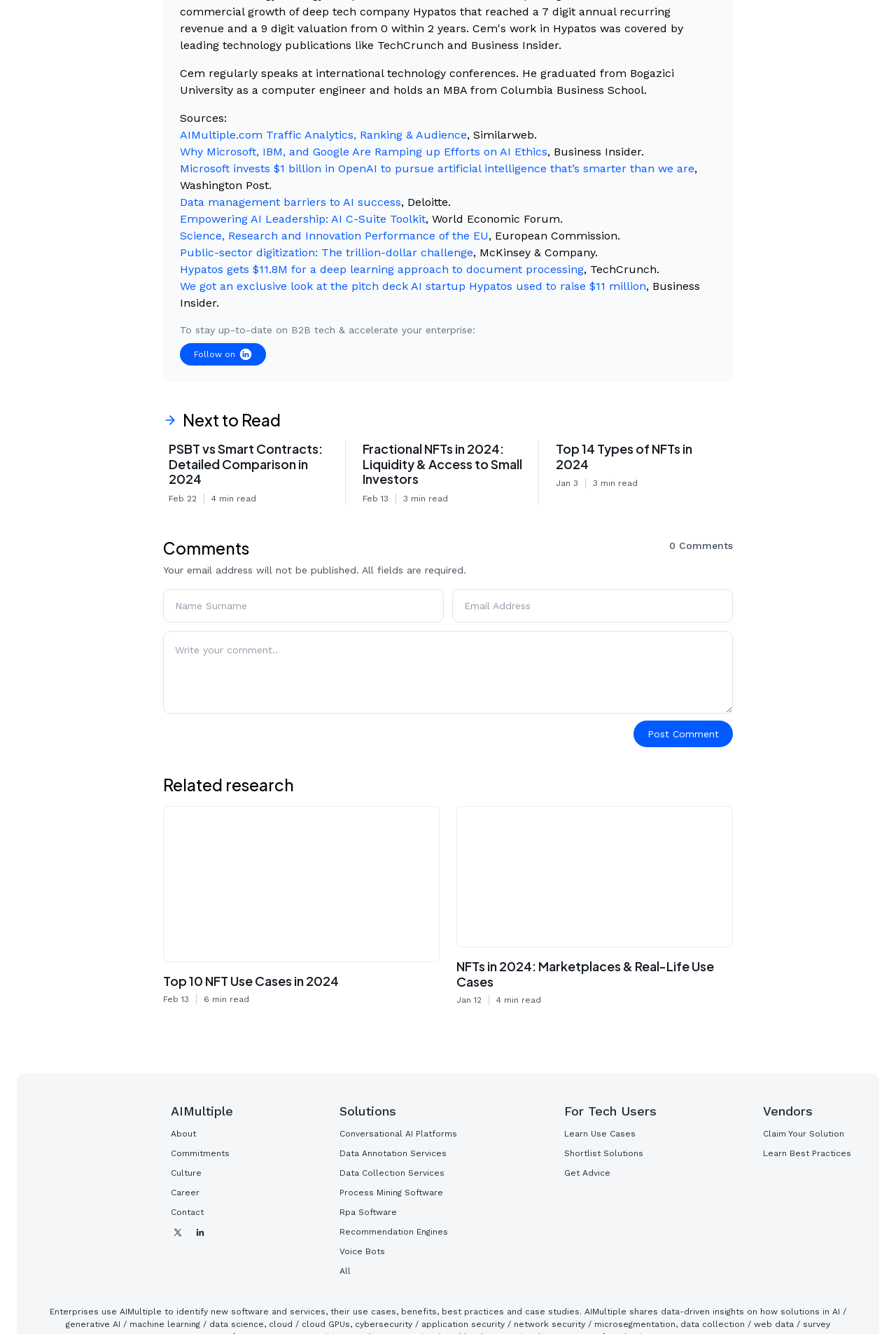Pinpoint the bounding box coordinates of the element you need to click to execute the following instruction: "Read about PSBT vs Smart Contracts". The bounding box should be represented by four float numbers between 0 and 1, in the format [left, top, right, bottom].

[0.189, 0.331, 0.379, 0.365]